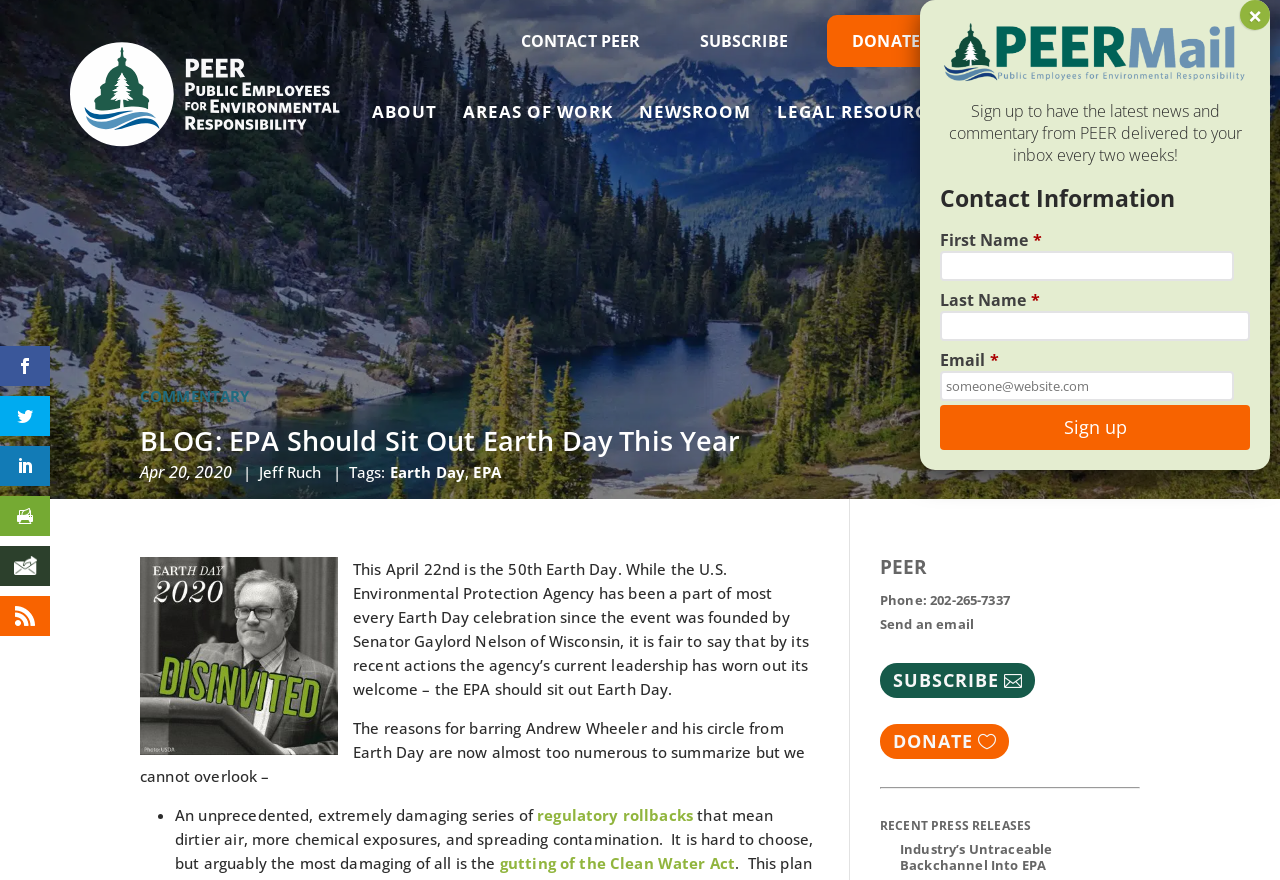Identify the bounding box coordinates for the element you need to click to achieve the following task: "Subscribe to the newsletter". The coordinates must be four float values ranging from 0 to 1, formatted as [left, top, right, bottom].

[0.531, 0.023, 0.631, 0.07]